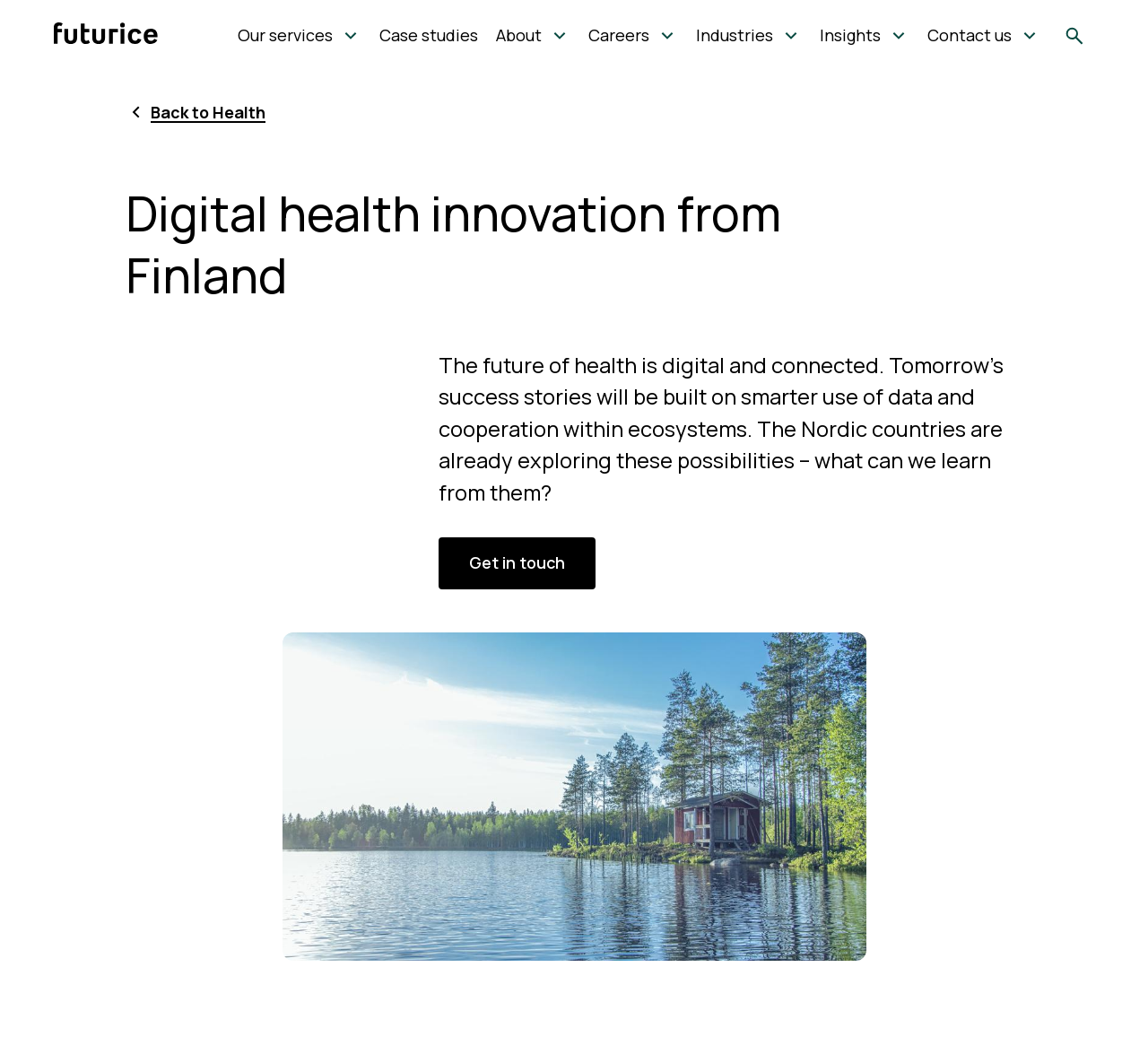Bounding box coordinates should be in the format (top-left x, top-left y, bottom-right x, bottom-right y) and all values should be floating point numbers between 0 and 1. Determine the bounding box coordinate for the UI element described as: Industries

[0.603, 0.0, 0.673, 0.068]